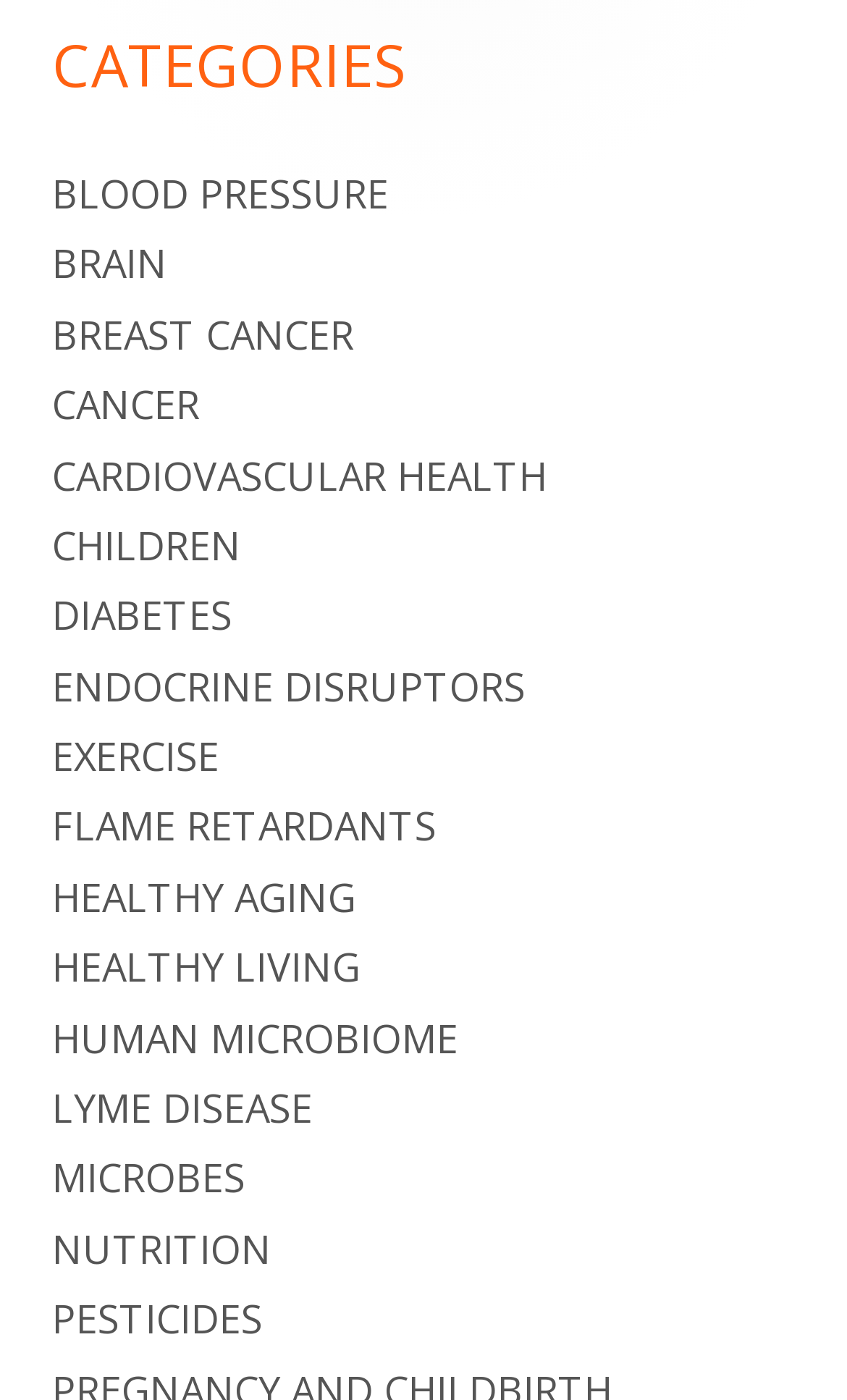Please determine the bounding box coordinates of the element to click on in order to accomplish the following task: "go to CARDIOVASCULAR HEALTH". Ensure the coordinates are four float numbers ranging from 0 to 1, i.e., [left, top, right, bottom].

[0.062, 0.32, 0.646, 0.358]